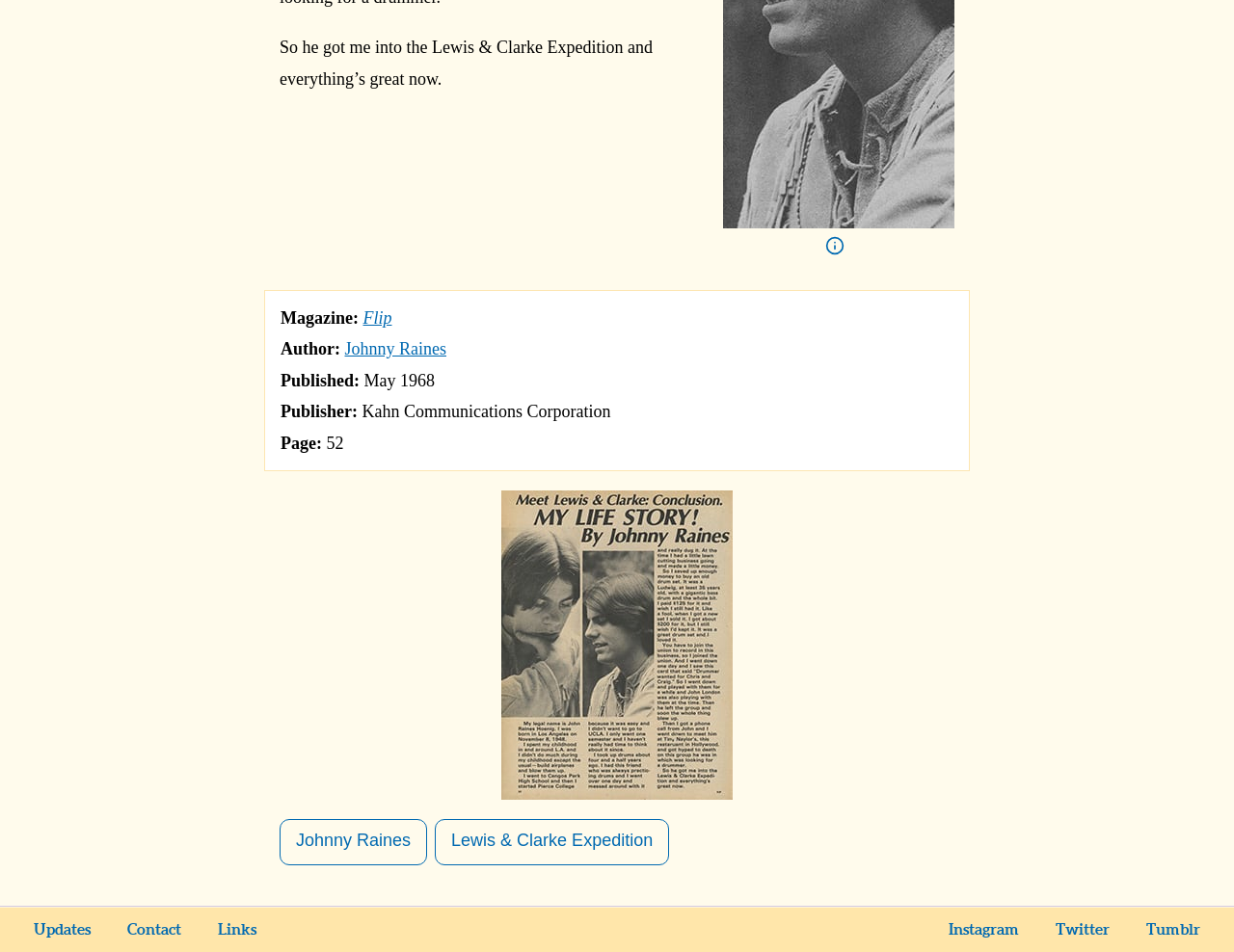Identify the bounding box coordinates of the section that should be clicked to achieve the task described: "Check for updates".

[0.014, 0.961, 0.087, 0.992]